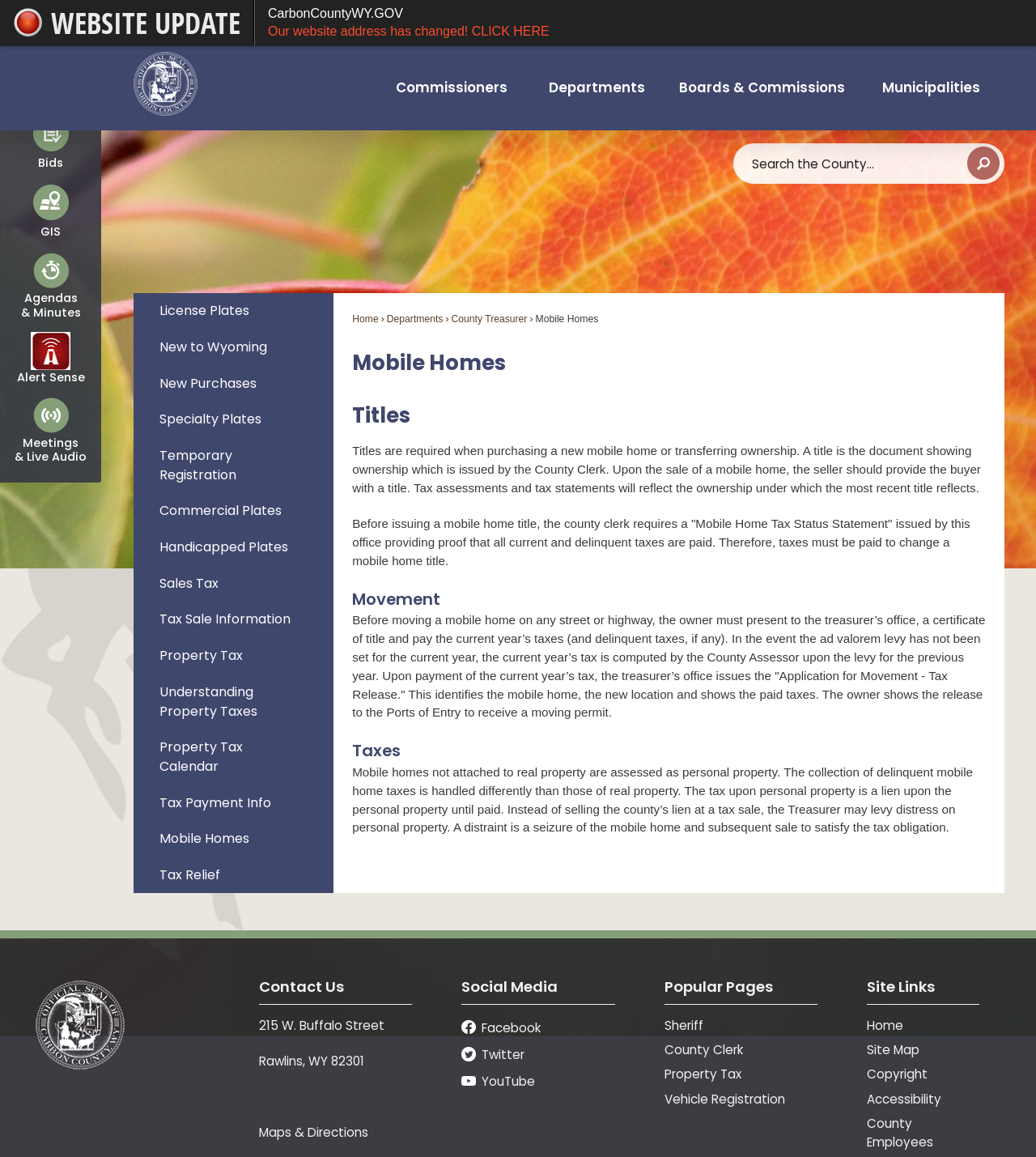What is the purpose of the 'Application for Movement - Tax Release'?
Look at the image and respond to the question as thoroughly as possible.

The 'Application for Movement - Tax Release' is issued by the treasurer's office after payment of the current year's tax, and it is used to receive a moving permit, as stated in the webpage content.